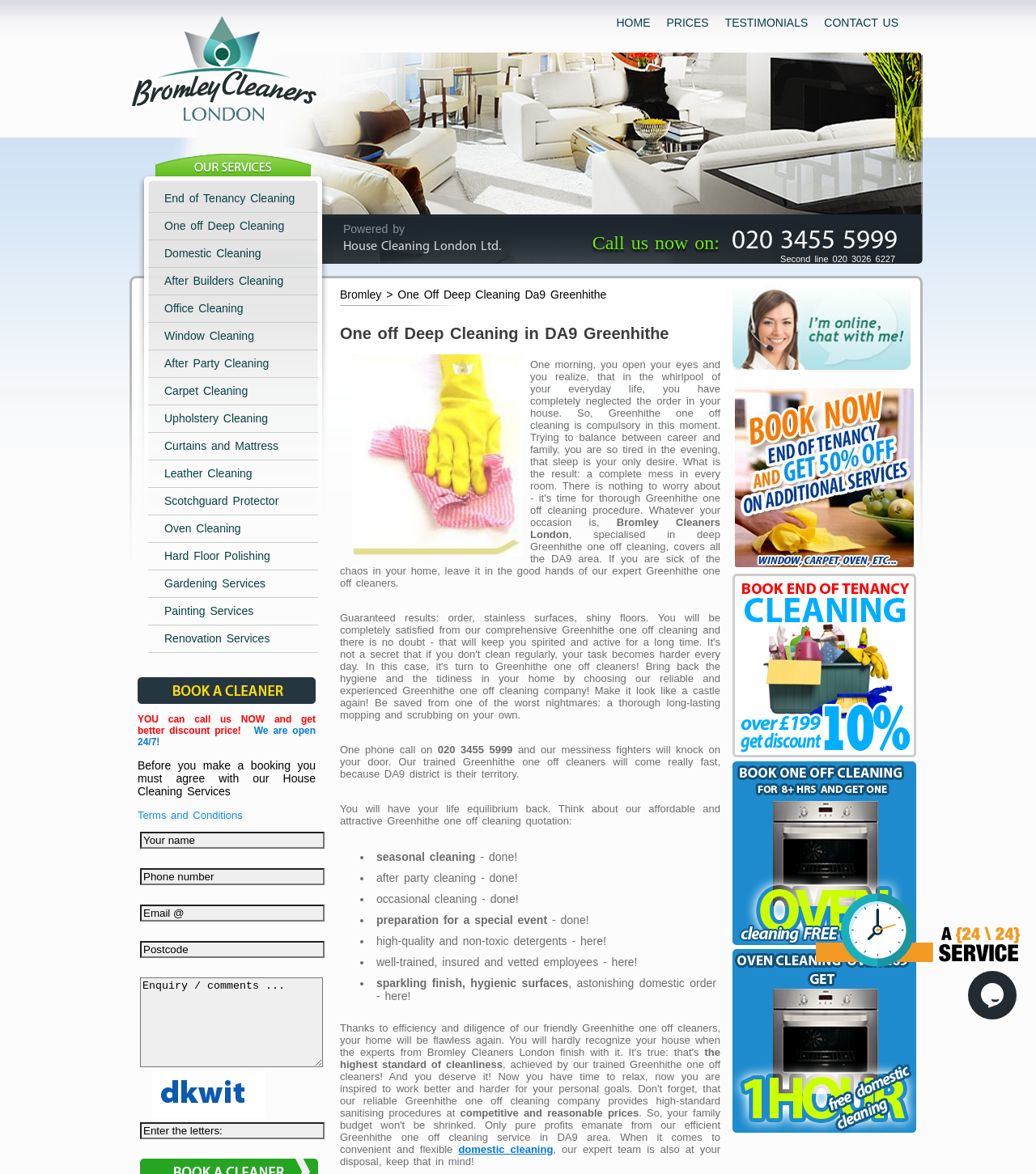Kindly determine the bounding box coordinates for the area that needs to be clicked to execute this instruction: "Call the phone number 020 3455 5999".

[0.706, 0.194, 0.866, 0.217]